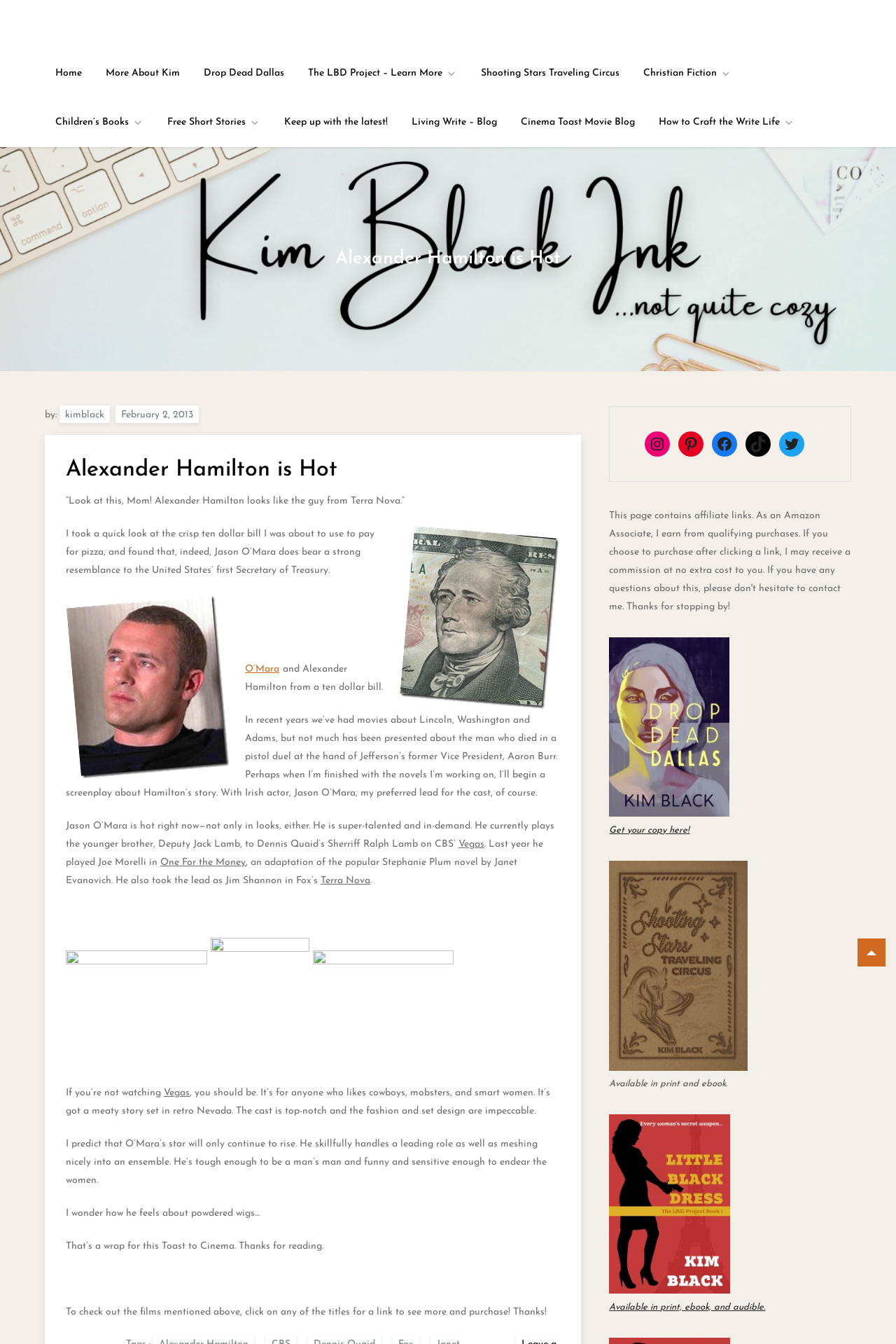What is the name of the blog?
Using the image, elaborate on the answer with as much detail as possible.

I found the answer by looking at the links at the top of the webpage, where it says 'Living Write – Blog'. This suggests that the blog is called 'Living Write'.